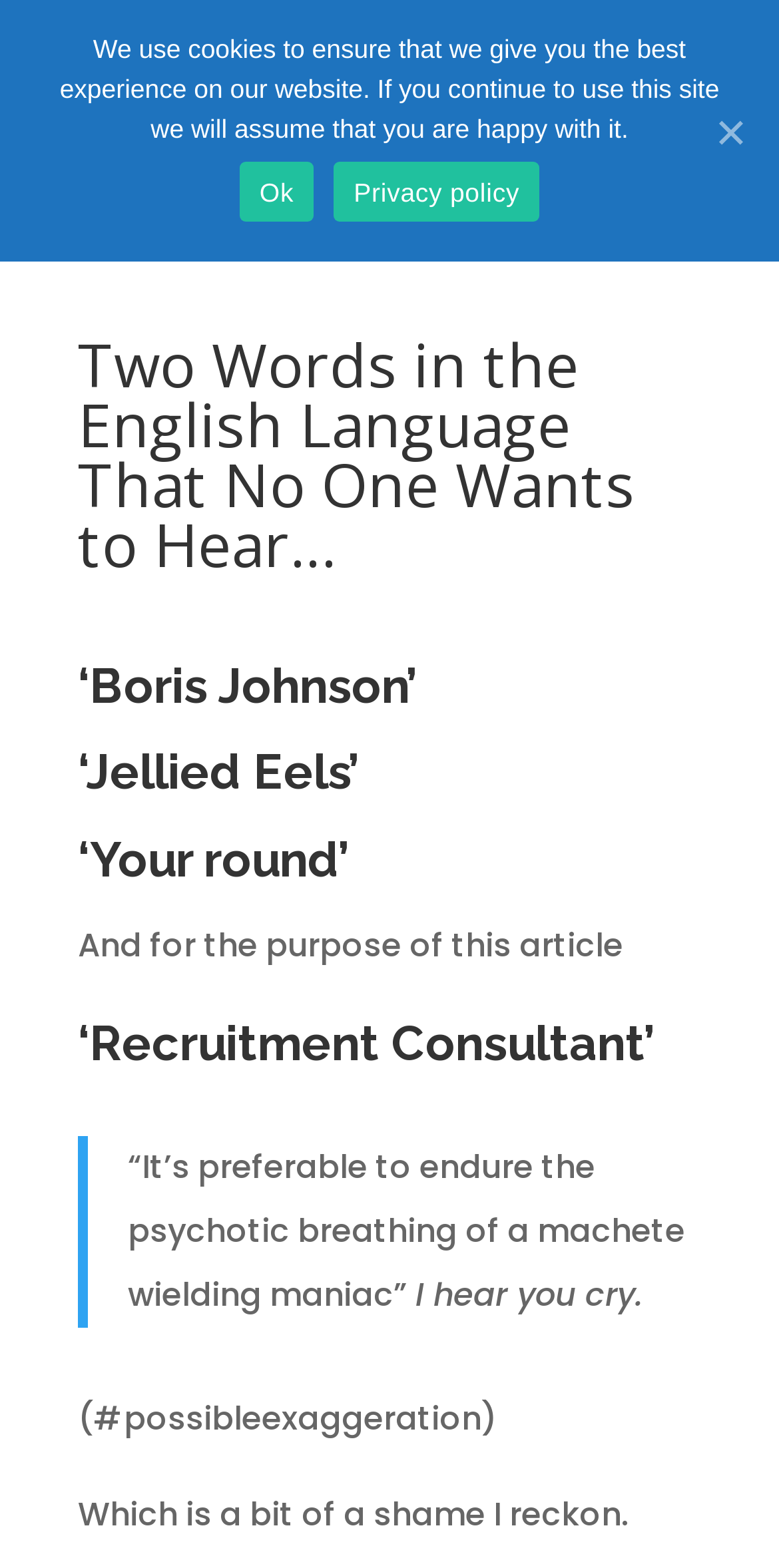Determine the bounding box coordinates of the clickable region to execute the instruction: "Search for something". The coordinates should be four float numbers between 0 and 1, denoted as [left, top, right, bottom].

[0.5, 0.039, 0.9, 0.041]